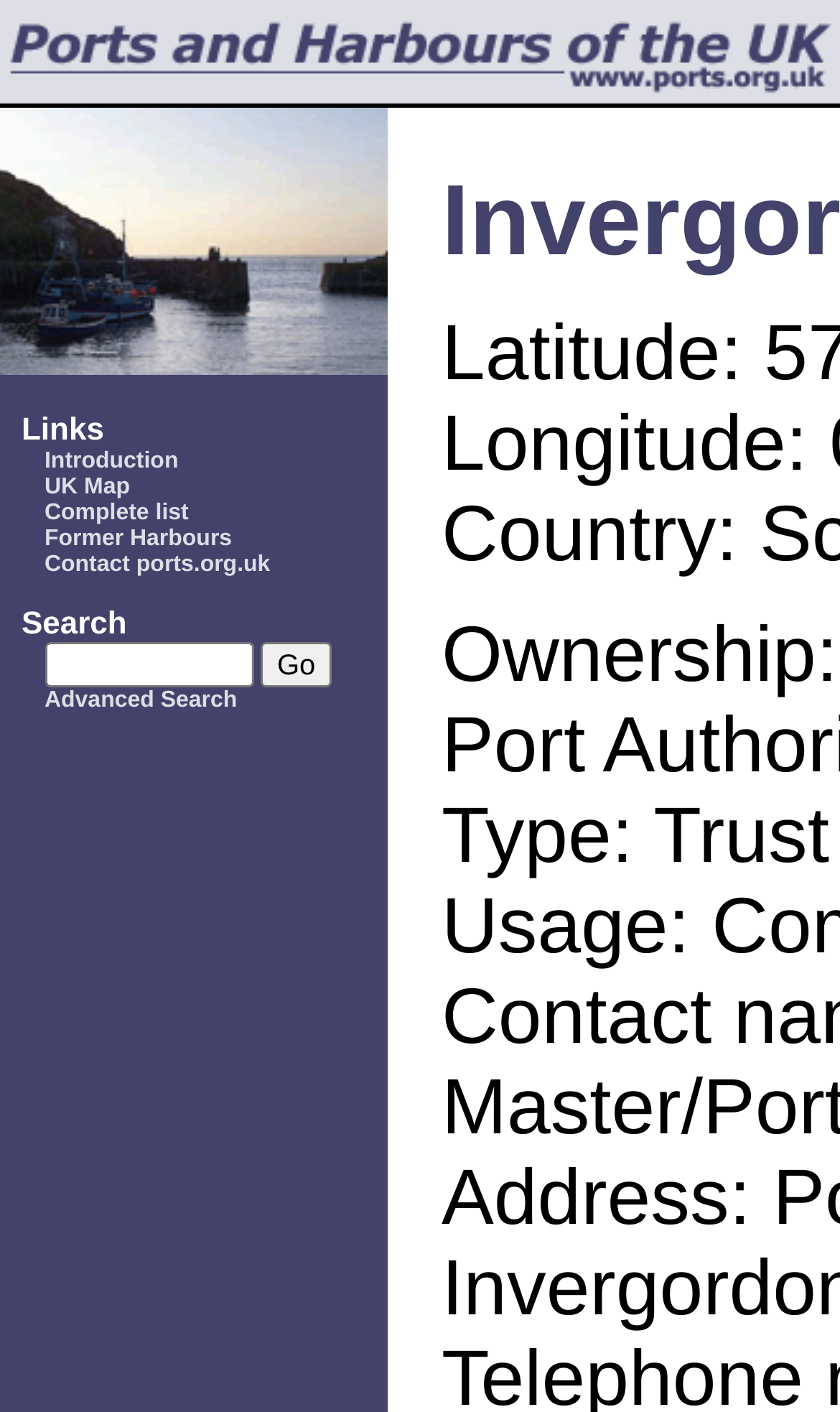What is the name of the website?
Based on the screenshot, respond with a single word or phrase.

Ports.org.uk